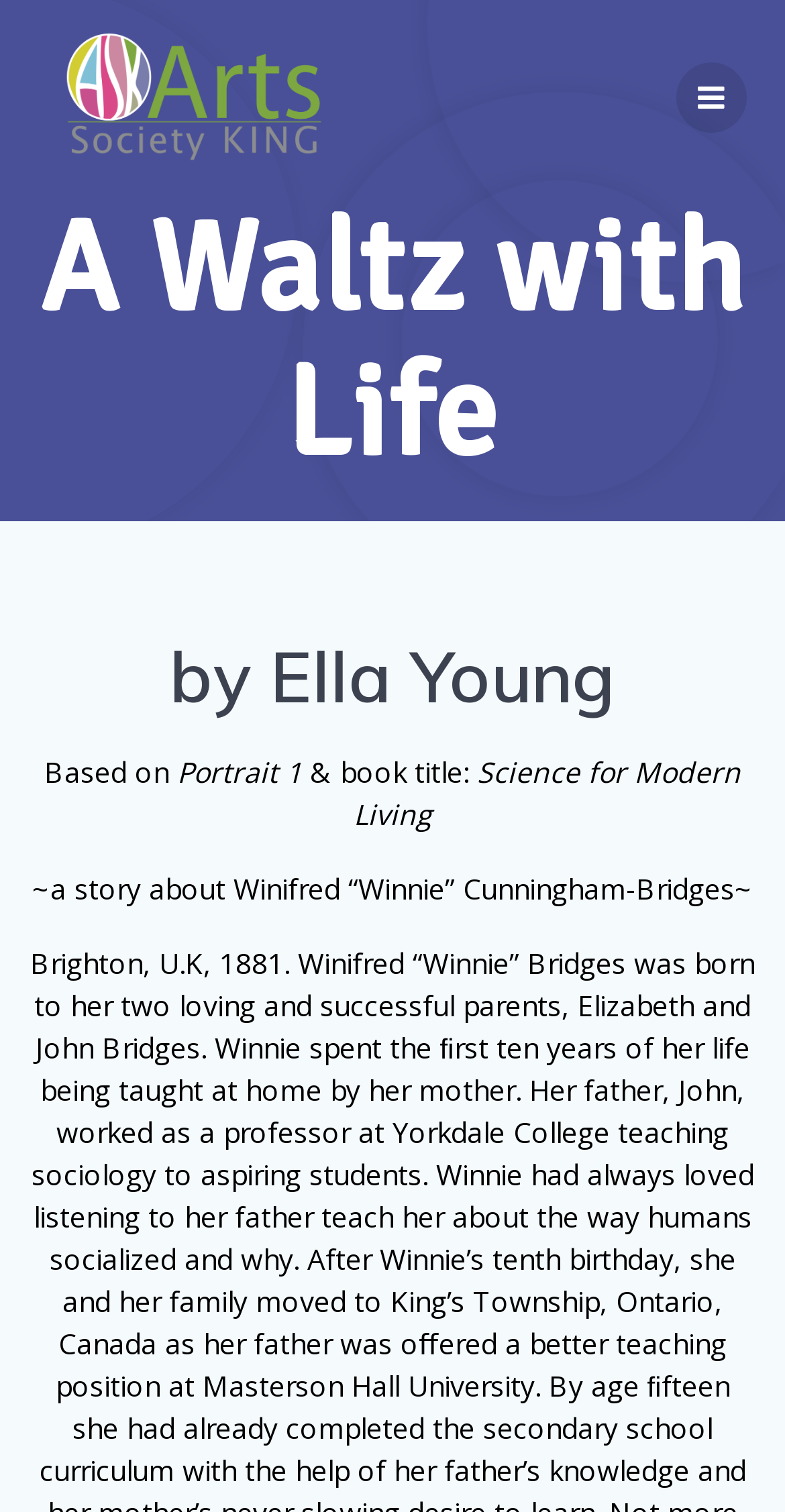Find the bounding box coordinates corresponding to the UI element with the description: "alt="Arts Society King"". The coordinates should be formatted as [left, top, right, bottom], with values as floats between 0 and 1.

[0.05, 0.019, 0.447, 0.112]